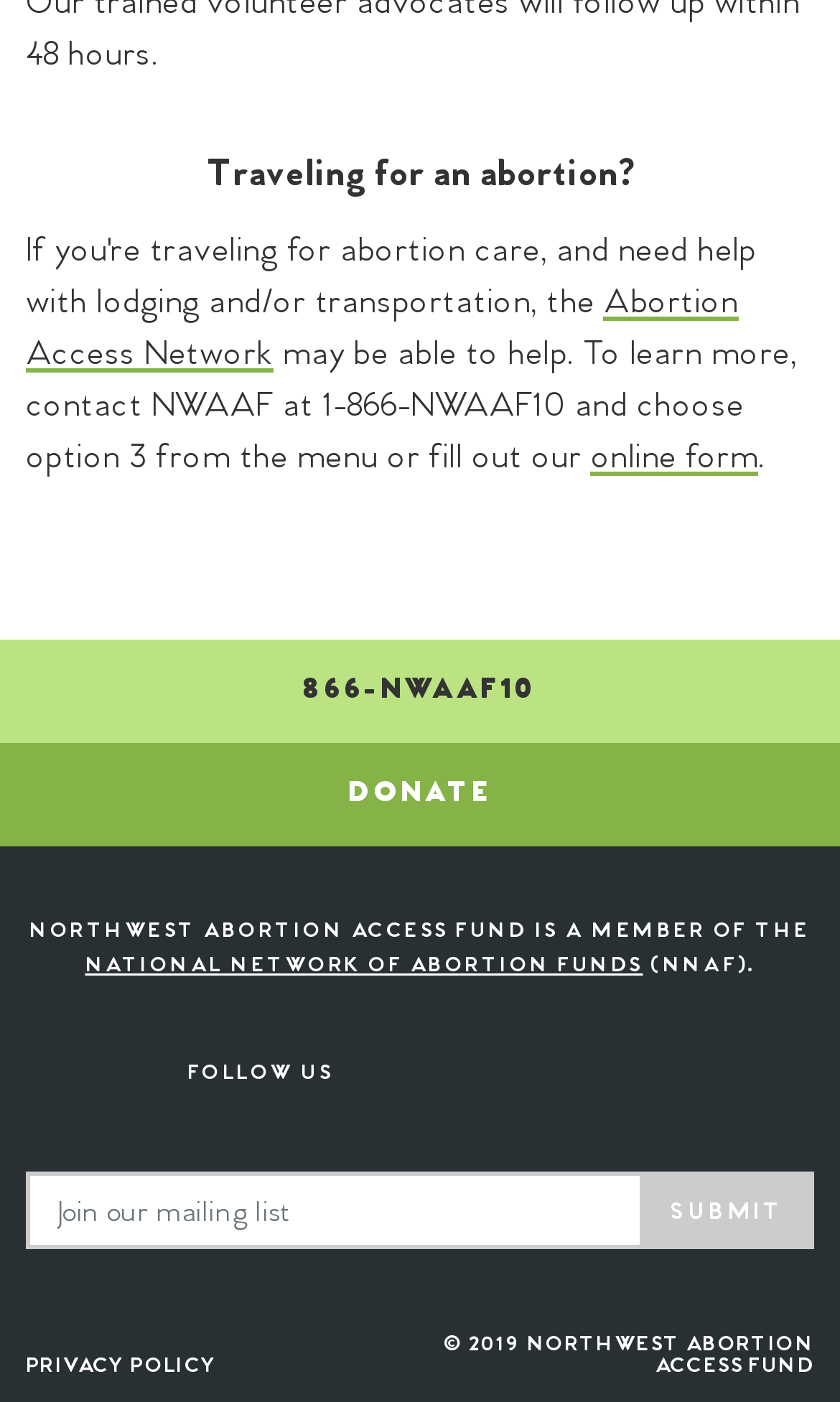Predict the bounding box of the UI element based on the description: "privacy policy". The coordinates should be four float numbers between 0 and 1, formatted as [left, top, right, bottom].

[0.031, 0.965, 0.257, 0.983]